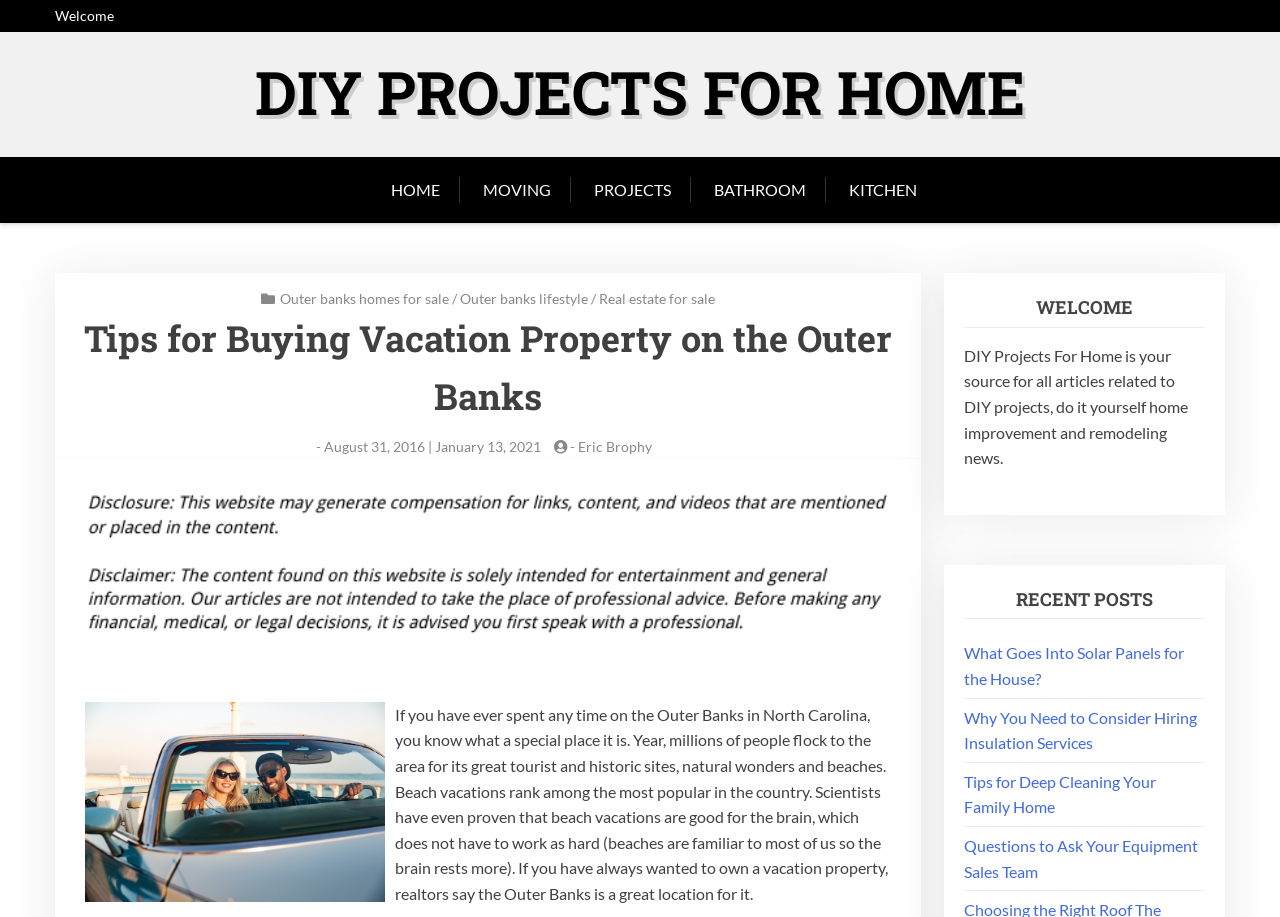Please determine the bounding box coordinates of the element's region to click in order to carry out the following instruction: "Learn about Tips for Buying Vacation Property on the Outer Banks". The coordinates should be four float numbers between 0 and 1, i.e., [left, top, right, bottom].

[0.055, 0.338, 0.708, 0.464]